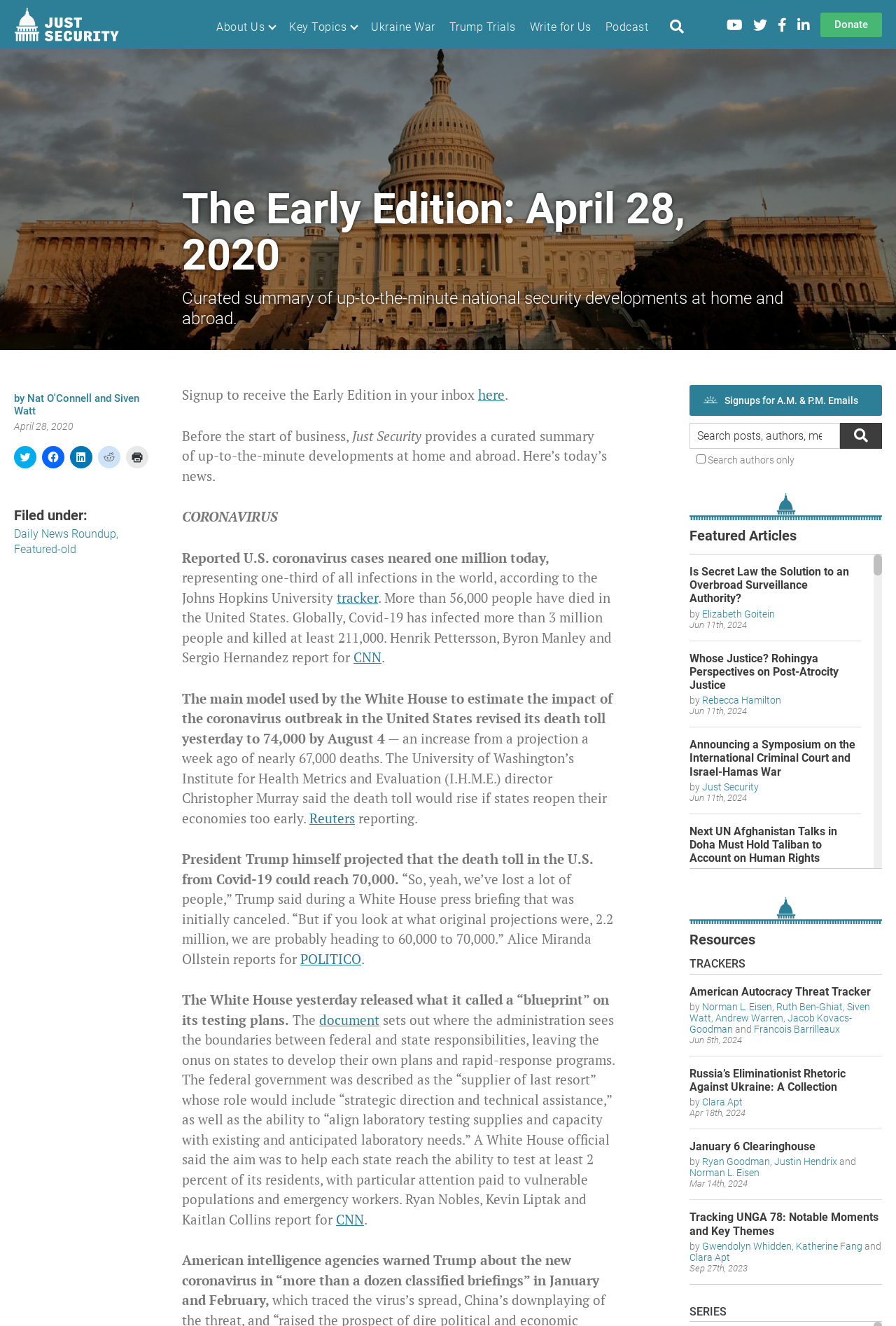Identify the bounding box coordinates of the element that should be clicked to fulfill this task: "Search for:". The coordinates should be provided as four float numbers between 0 and 1, i.e., [left, top, right, bottom].

[0.769, 0.318, 0.805, 0.342]